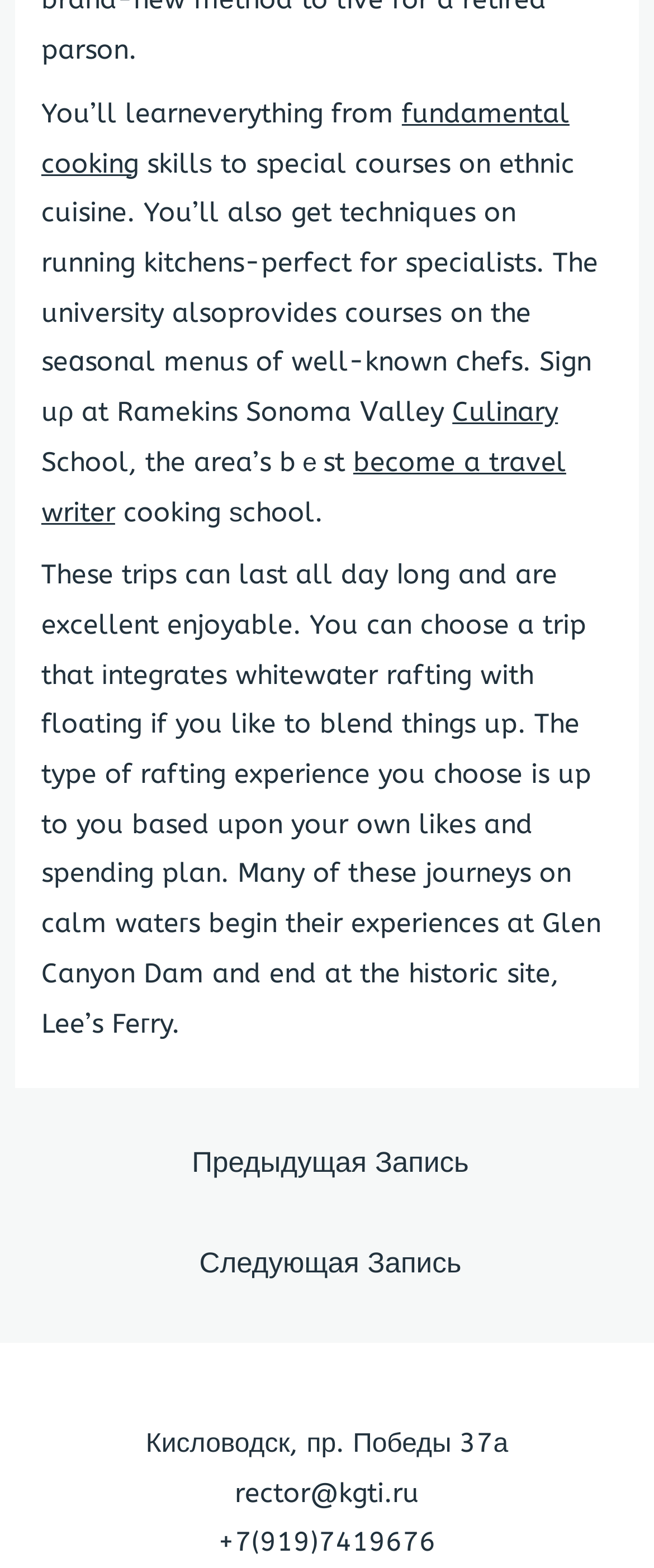Respond concisely with one word or phrase to the following query:
What is the address of the school?

Кисловодск, пр. Победы 37а